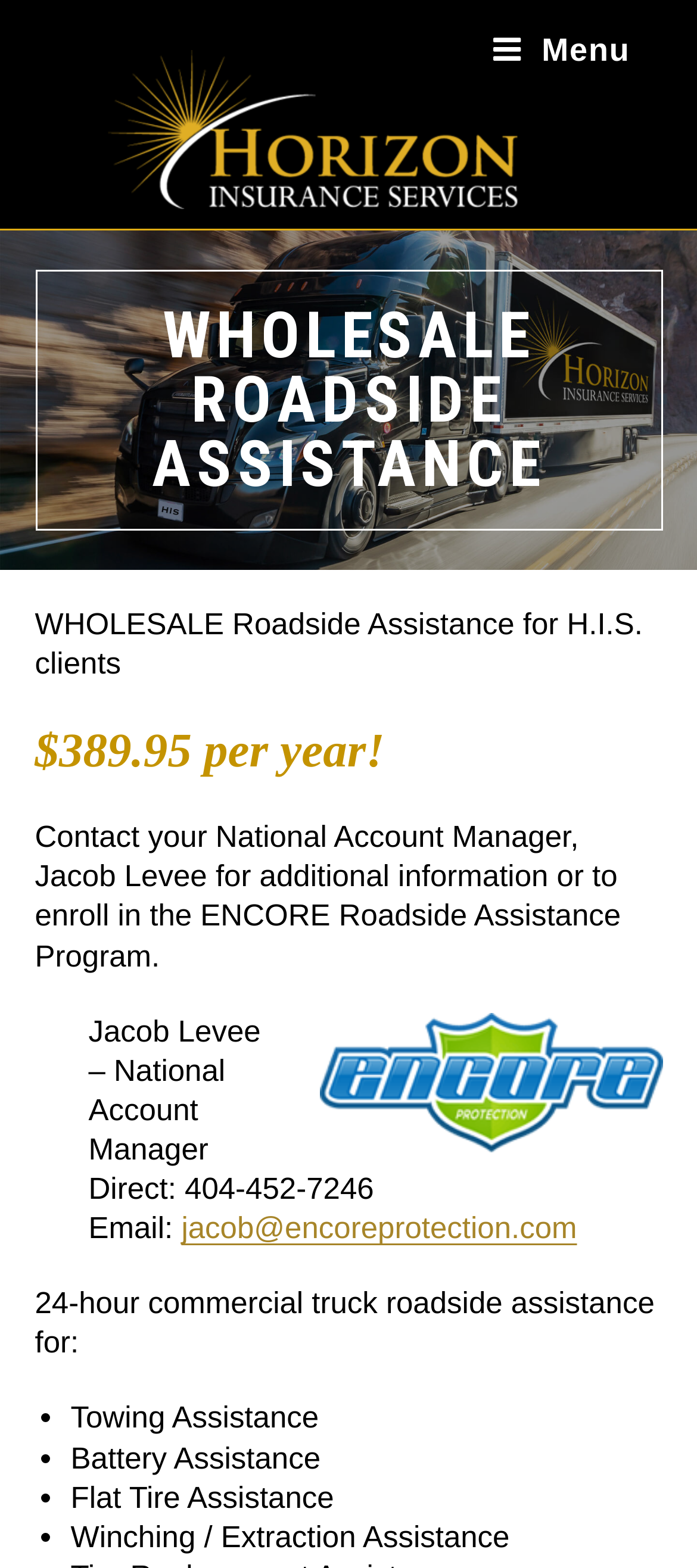What is the email address of Jacob Levee?
By examining the image, provide a one-word or phrase answer.

jacob@encoreprotection.com